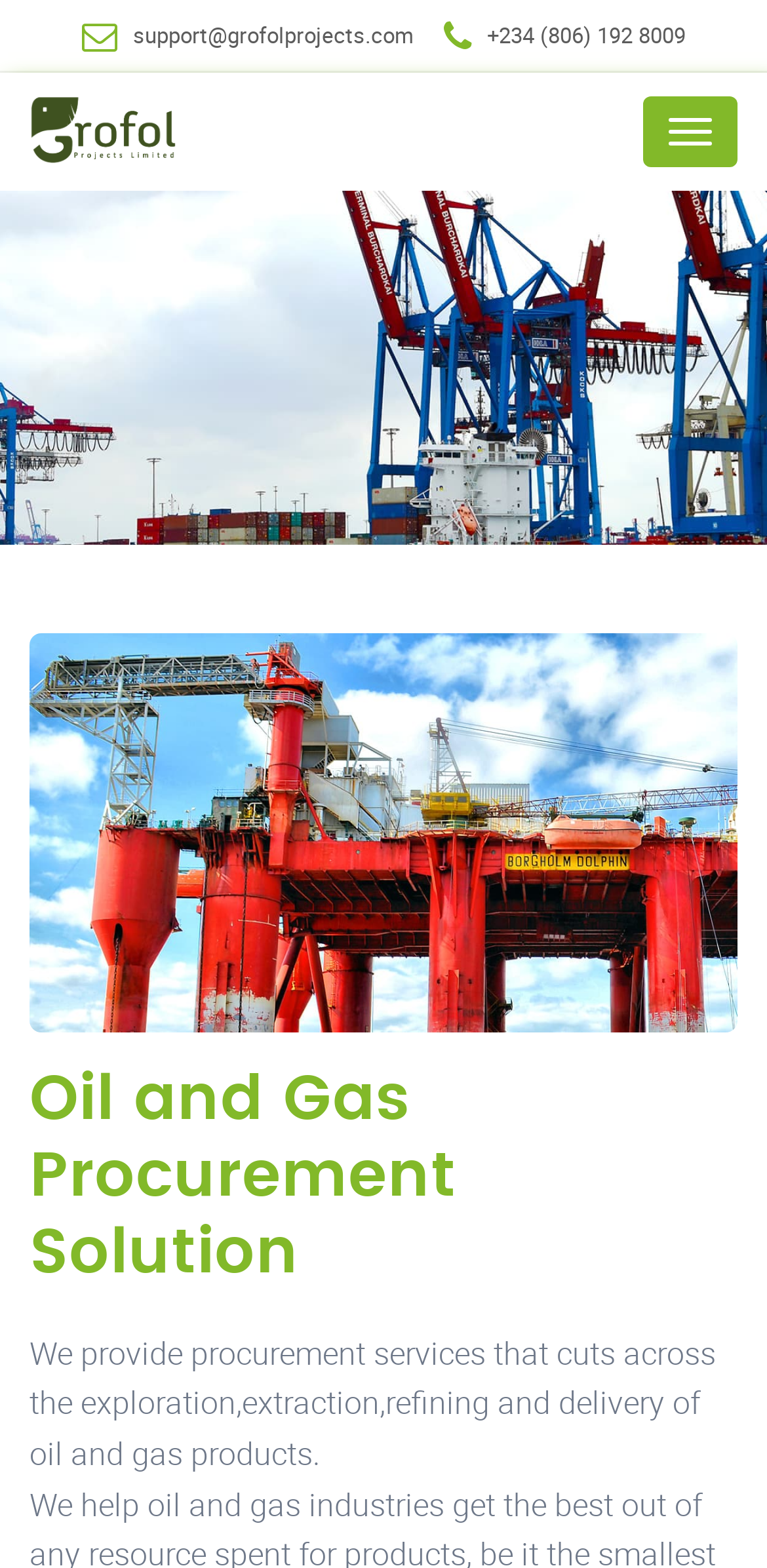Please answer the following question as detailed as possible based on the image: 
Is the menu button expanded?

I found the menu button by looking at the button elements on the page, and one of them has the text 'Menu' and the property 'expanded' set to 'False', which indicates that the menu button is not expanded.